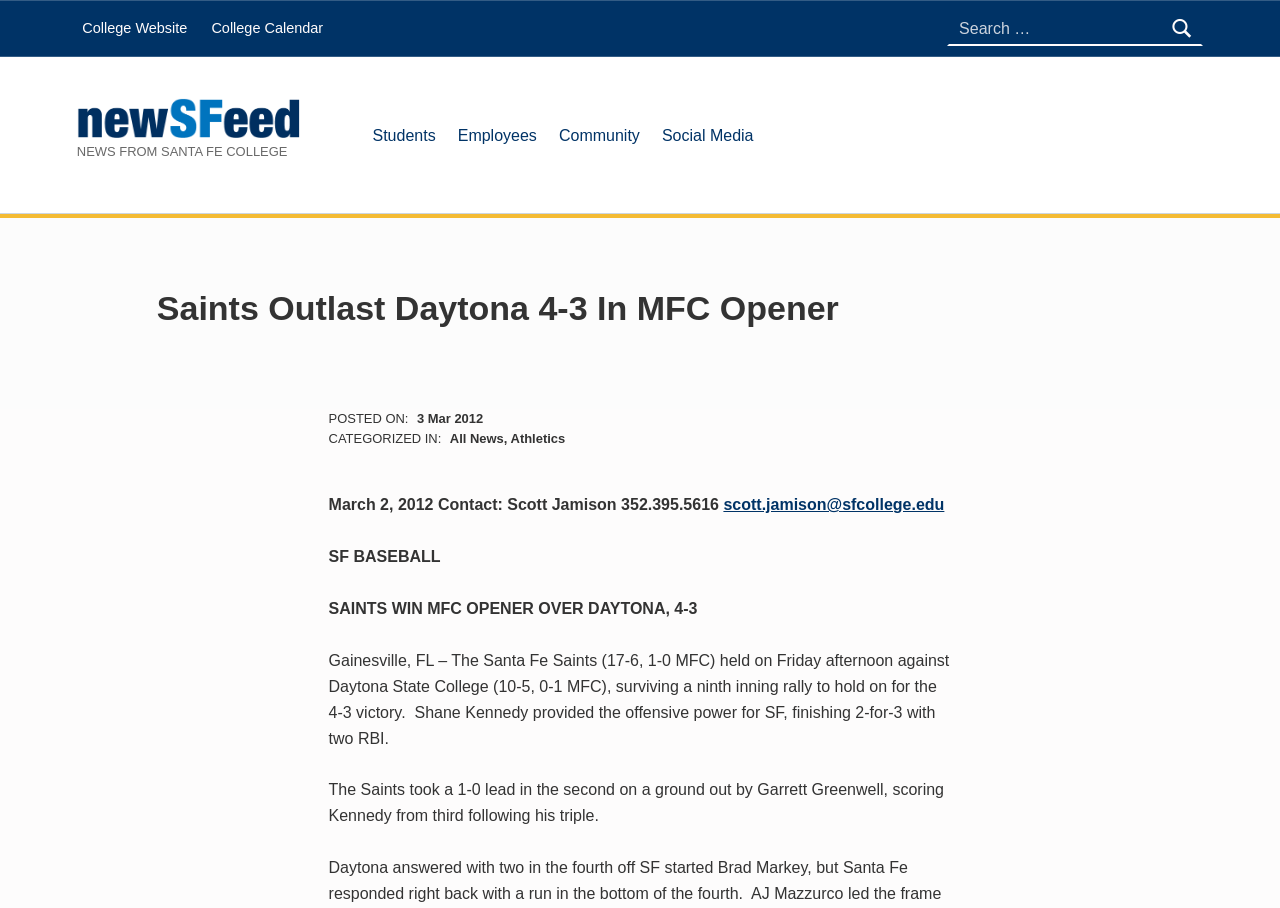Using the description "scott.jamison@sfcollege.edu", predict the bounding box of the relevant HTML element.

[0.565, 0.547, 0.738, 0.565]